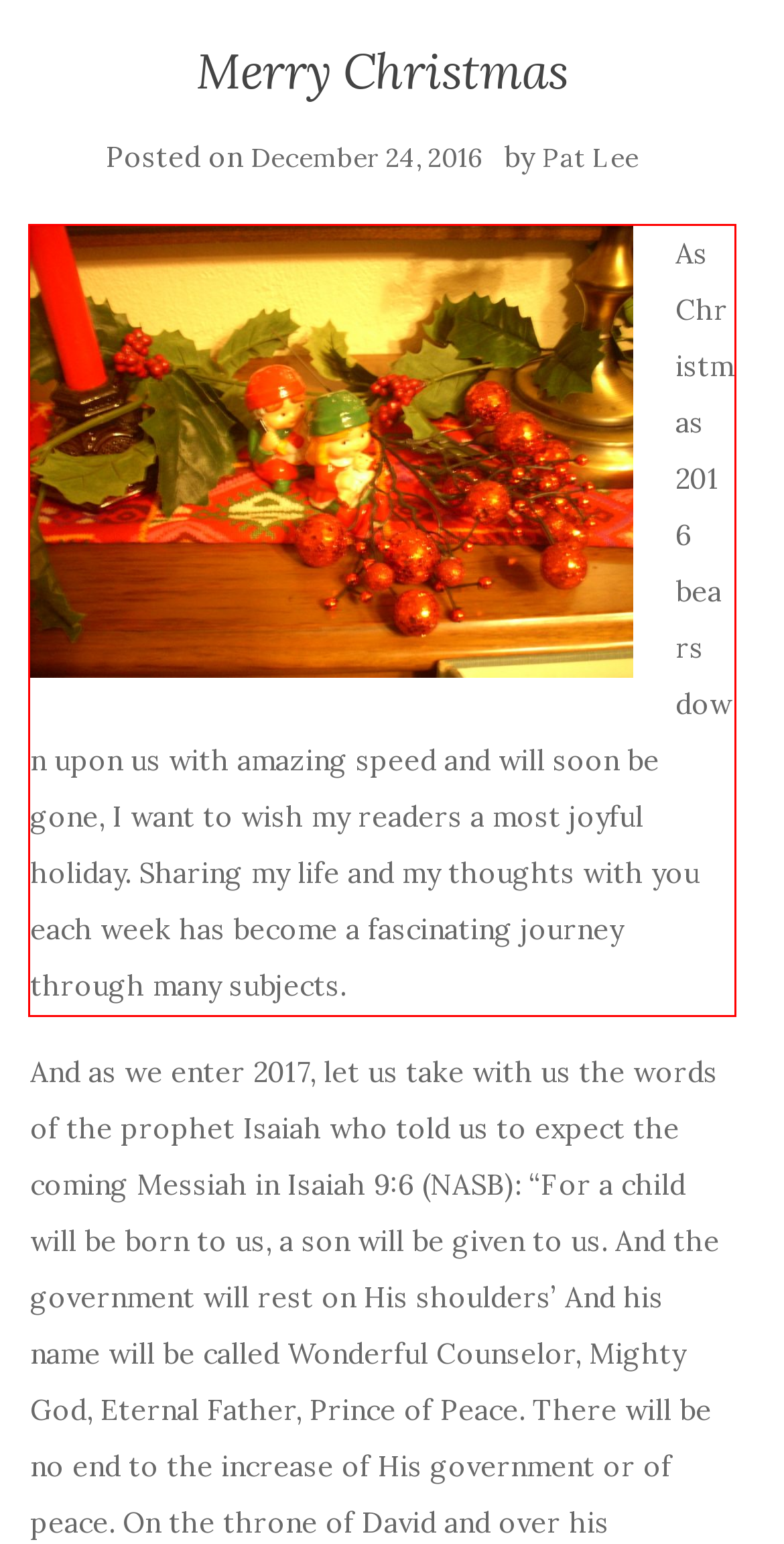You are looking at a screenshot of a webpage with a red rectangle bounding box. Use OCR to identify and extract the text content found inside this red bounding box.

As Christmas 2016 bears down upon us with amazing speed and will soon be gone, I want to wish my readers a most joyful holiday. Sharing my life and my thoughts with you each week has become a fascinating journey through many subjects.